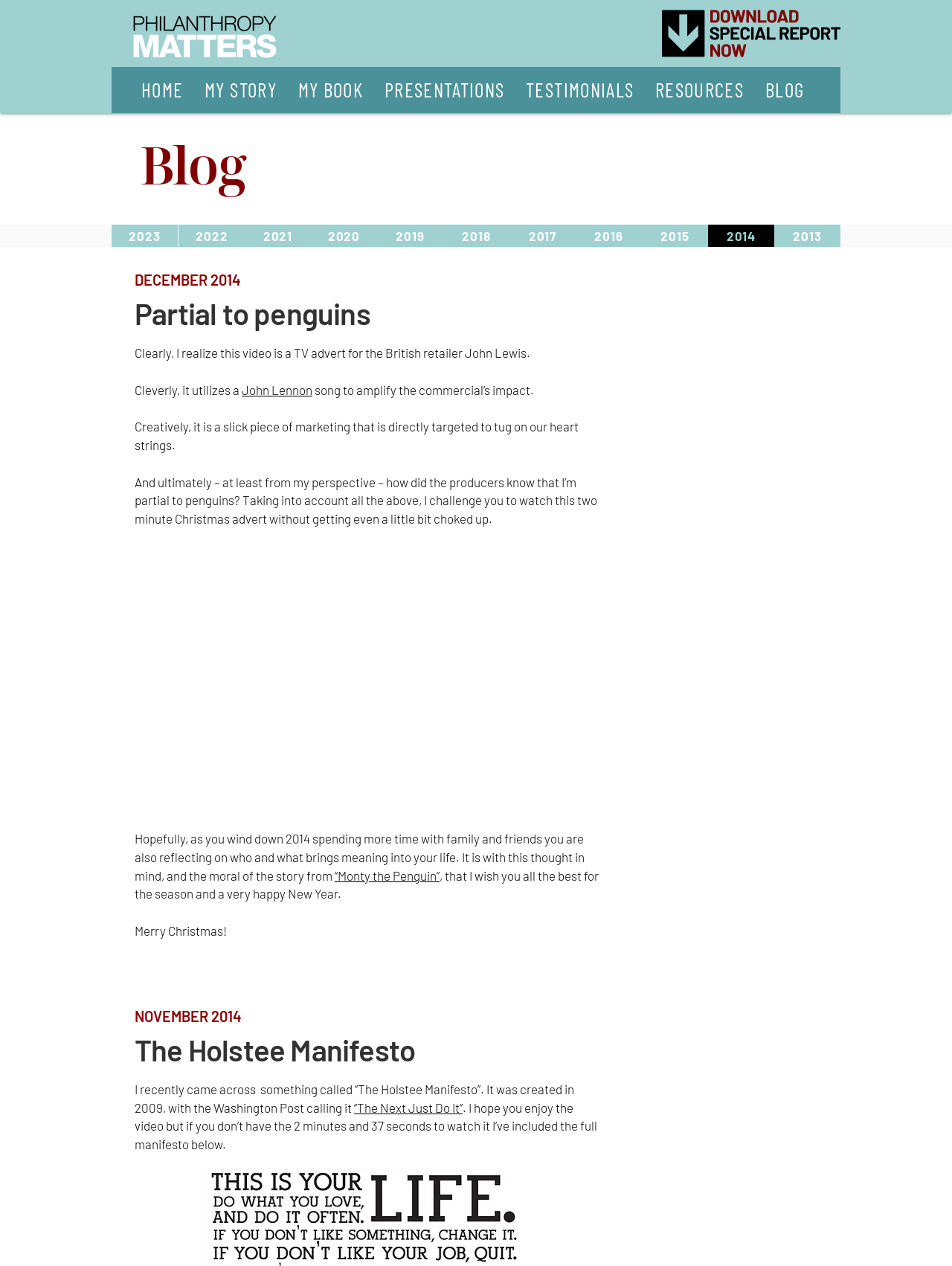Please specify the bounding box coordinates of the clickable region to carry out the following instruction: "Click the 'John Lennon' link". The coordinates should be four float numbers between 0 and 1, in the format [left, top, right, bottom].

[0.254, 0.302, 0.328, 0.314]